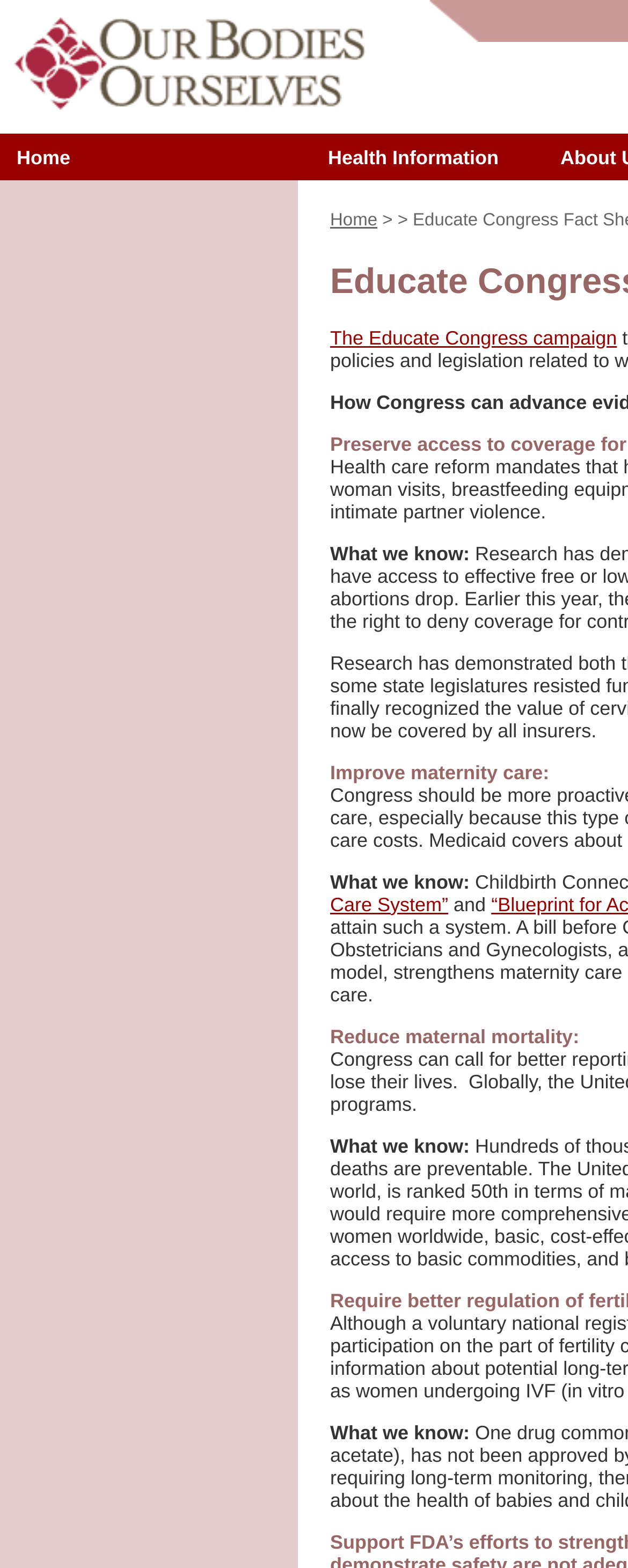Offer a meticulous caption that includes all visible features of the webpage.

The webpage is about the "Educate Congress Fact Sheet" by "Our Bodies Ourselves". At the top left, there is a navigation menu with a "Home Page" link accompanied by an image. To the right of the navigation menu, there is a series of tabs, including "Home", "Health Information", and others, each with a corresponding link.

Below the navigation menu, there is a table with a single row containing several columns. The first column is empty, while the second column contains three links: "Home", "The Educate Congress campaign", and several sections of text labeled "What we know:". These sections of text are stacked vertically, with the first one starting from the top of the column, and each subsequent one below the previous one. The text sections are separated by a small gap, and there is an "and" text in between two of the sections.

There are no images on the page except for the one accompanying the "Home Page" link in the navigation menu and another small image to the right of the navigation menu. The overall content of the page appears to be focused on providing information about the "Educate Congress" campaign and related health information.